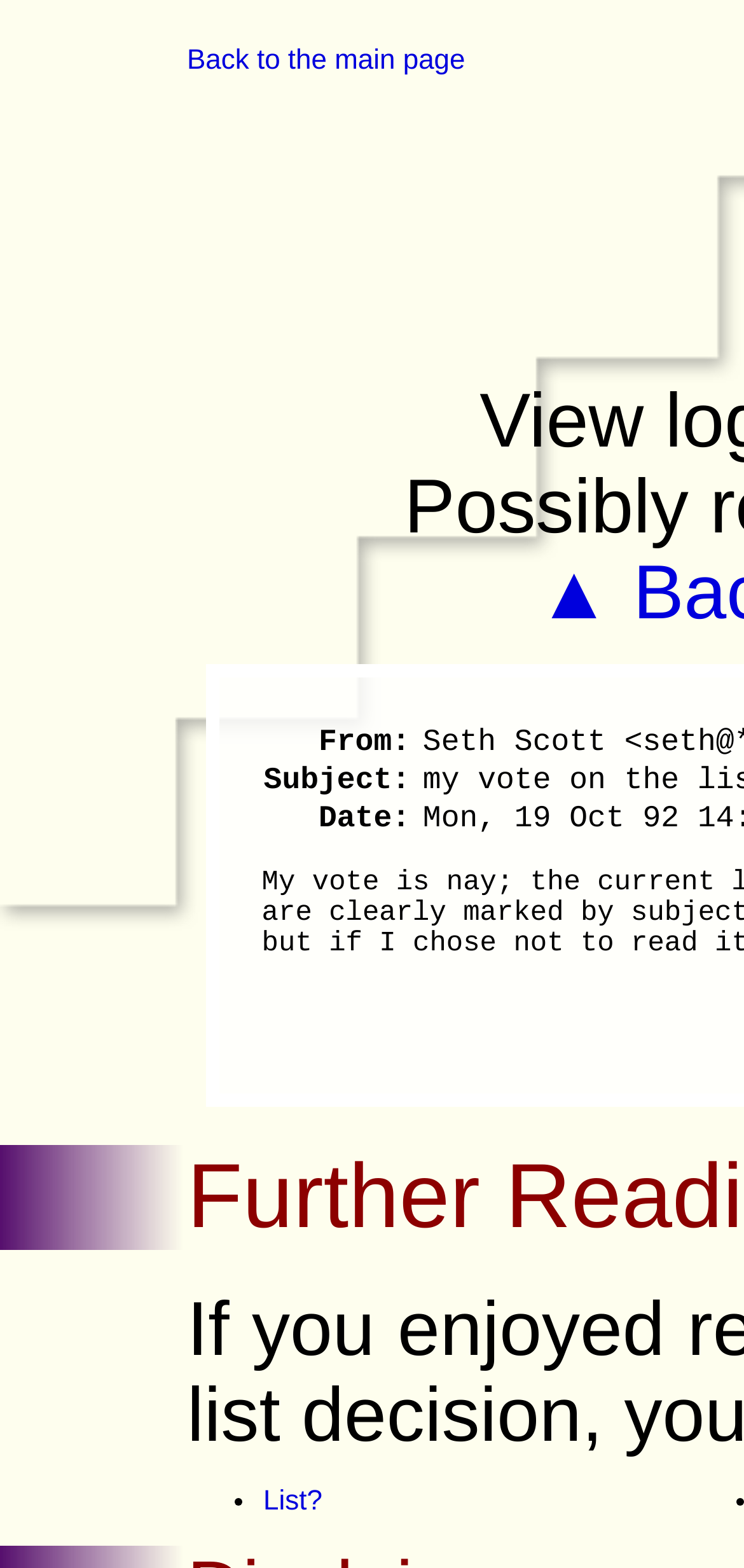Using the provided element description: "E-mail Willy", determine the bounding box coordinates of the corresponding UI element in the screenshot.

None